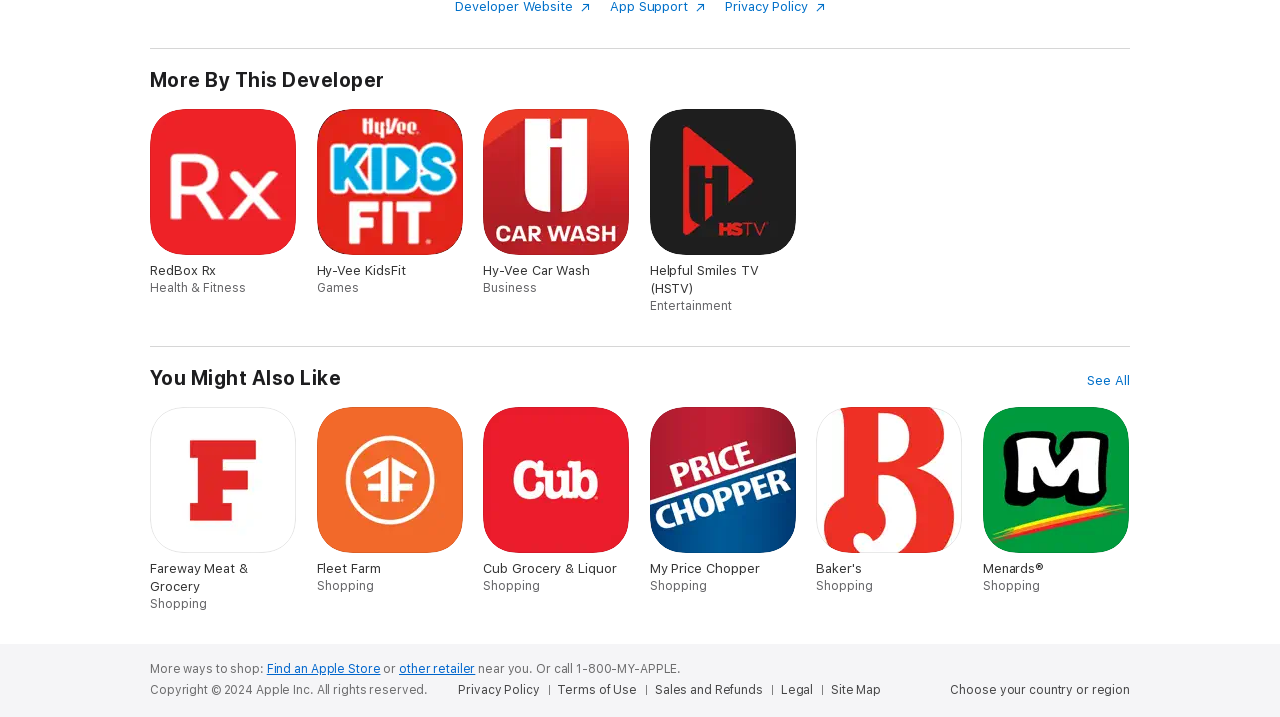Select the bounding box coordinates of the element I need to click to carry out the following instruction: "Choose your country or region".

[0.743, 0.95, 0.883, 0.973]